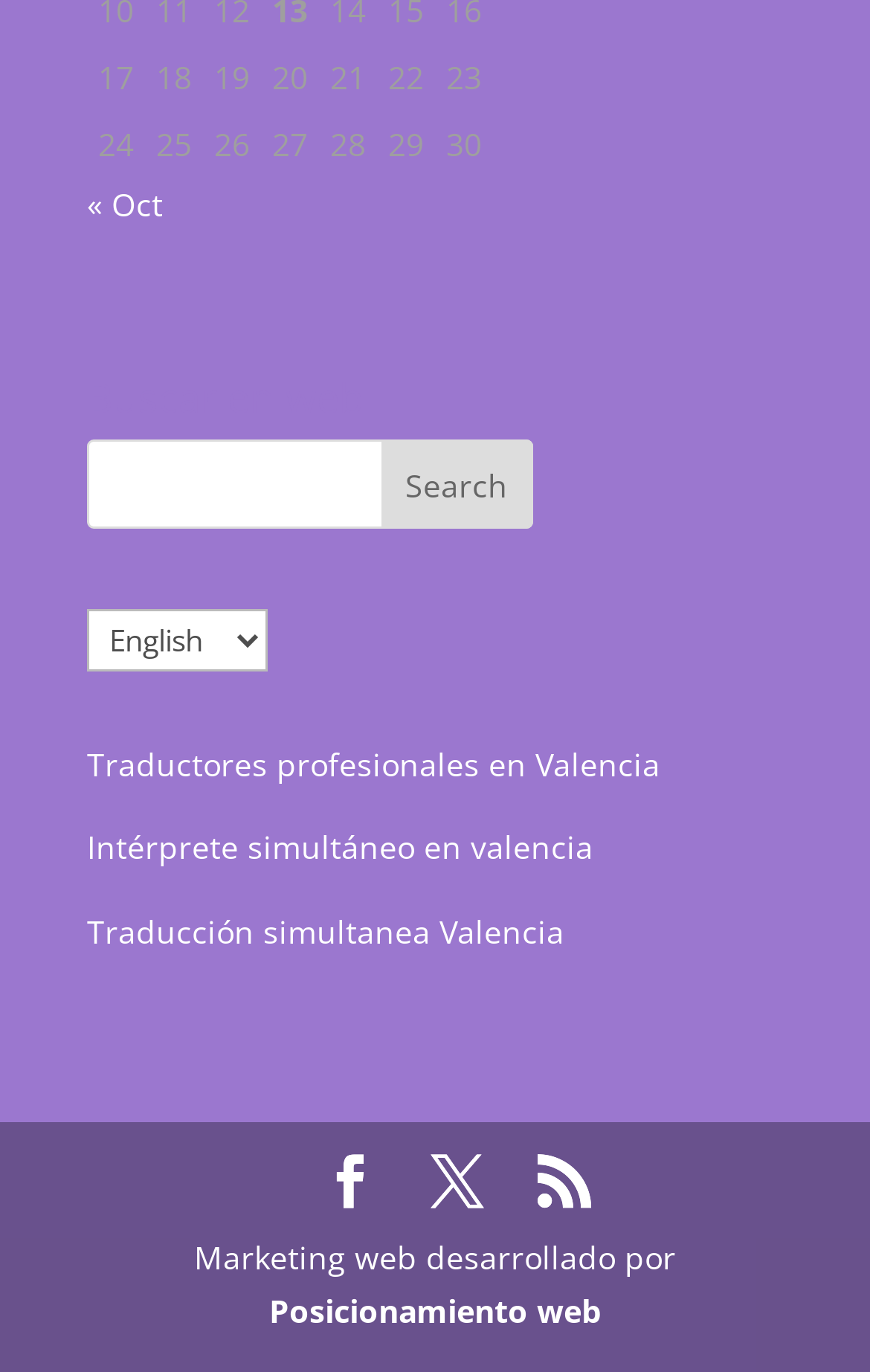What is the navigation element above the calendar?
Based on the content of the image, thoroughly explain and answer the question.

The navigation element above the calendar contains a link '« Oct', indicating that it allows users to navigate to previous and next months.